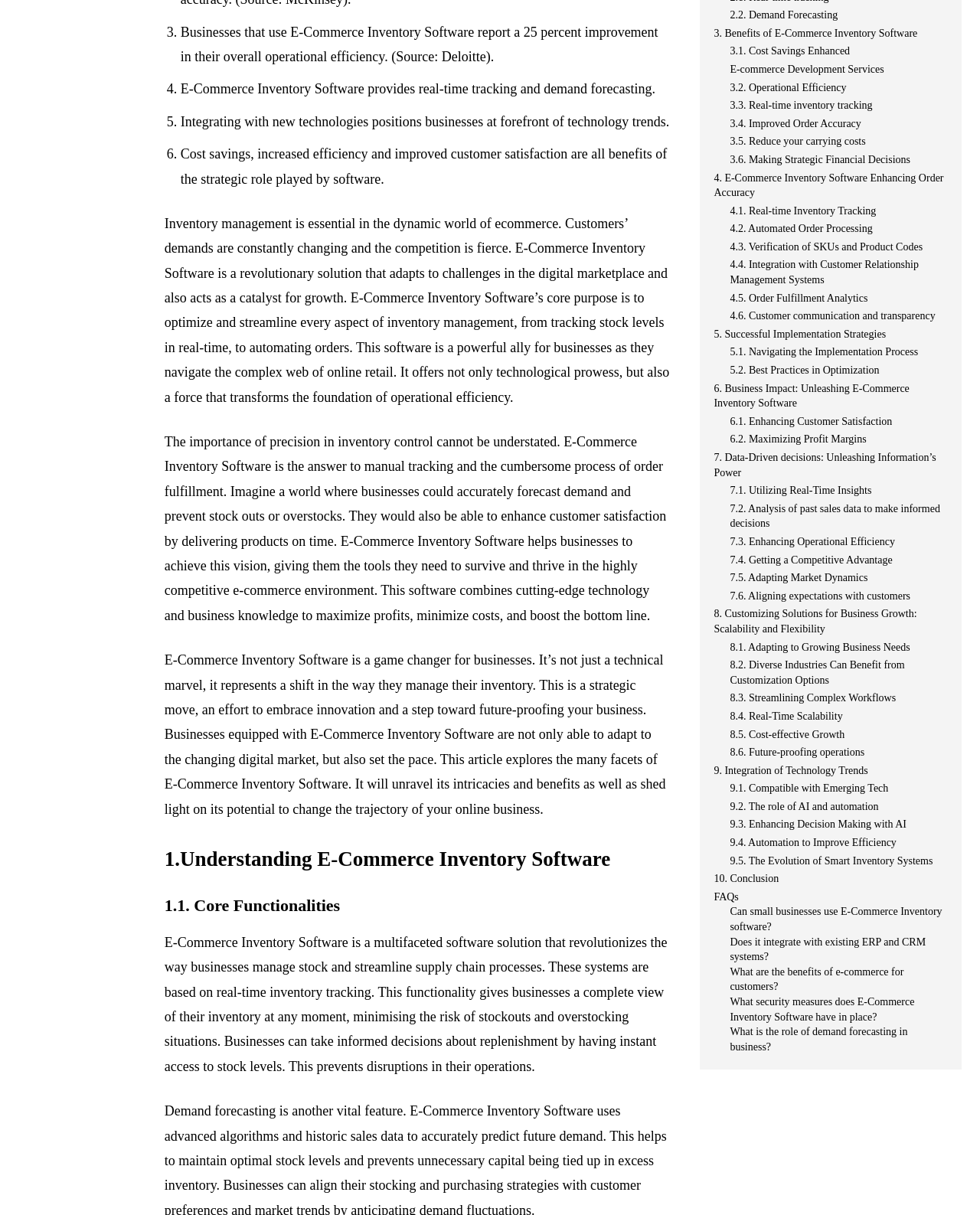Based on the description "10. Conclusion", find the bounding box of the specified UI element.

[0.728, 0.717, 0.967, 0.73]